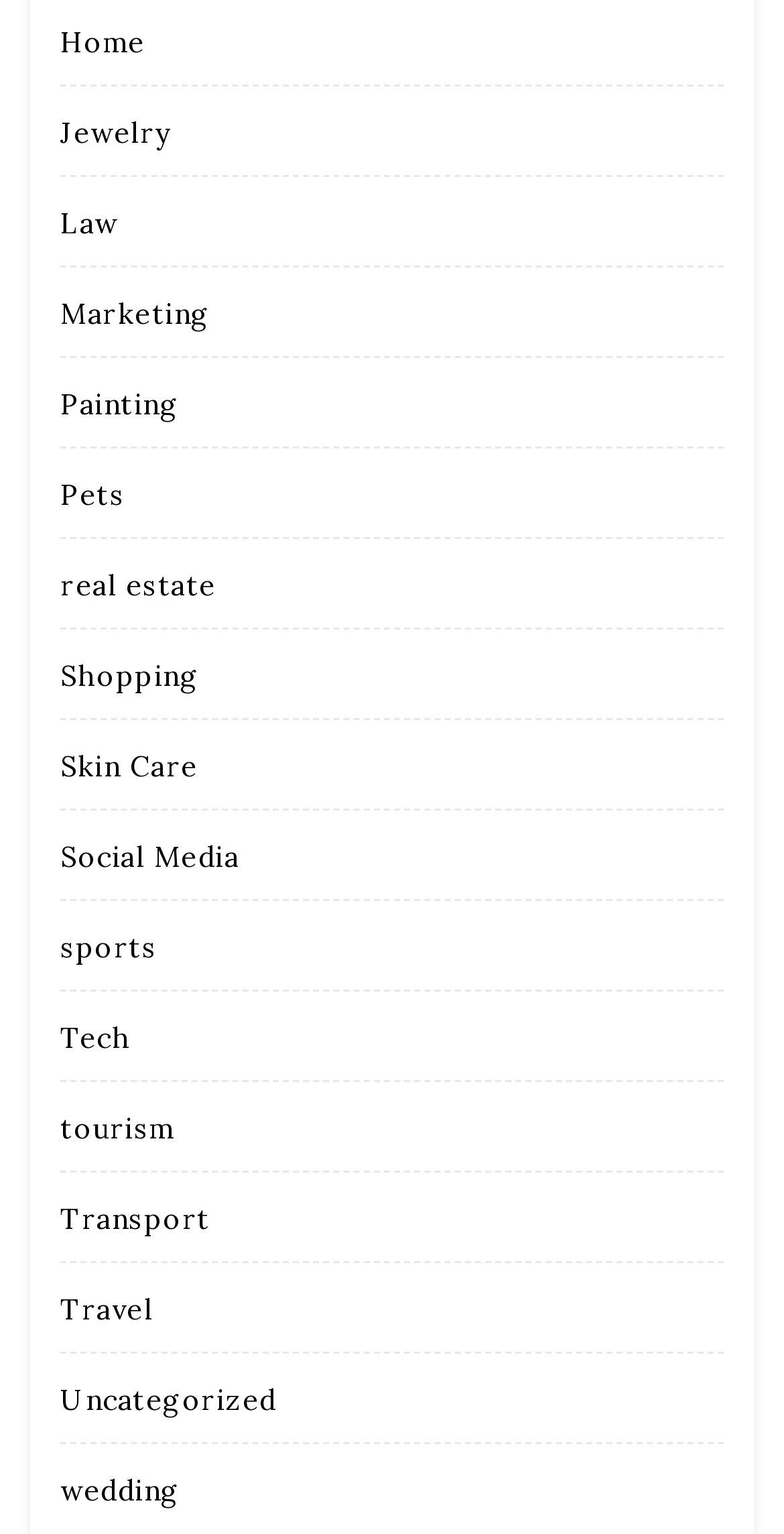Determine the bounding box coordinates for the area you should click to complete the following instruction: "View article on Pure".

None